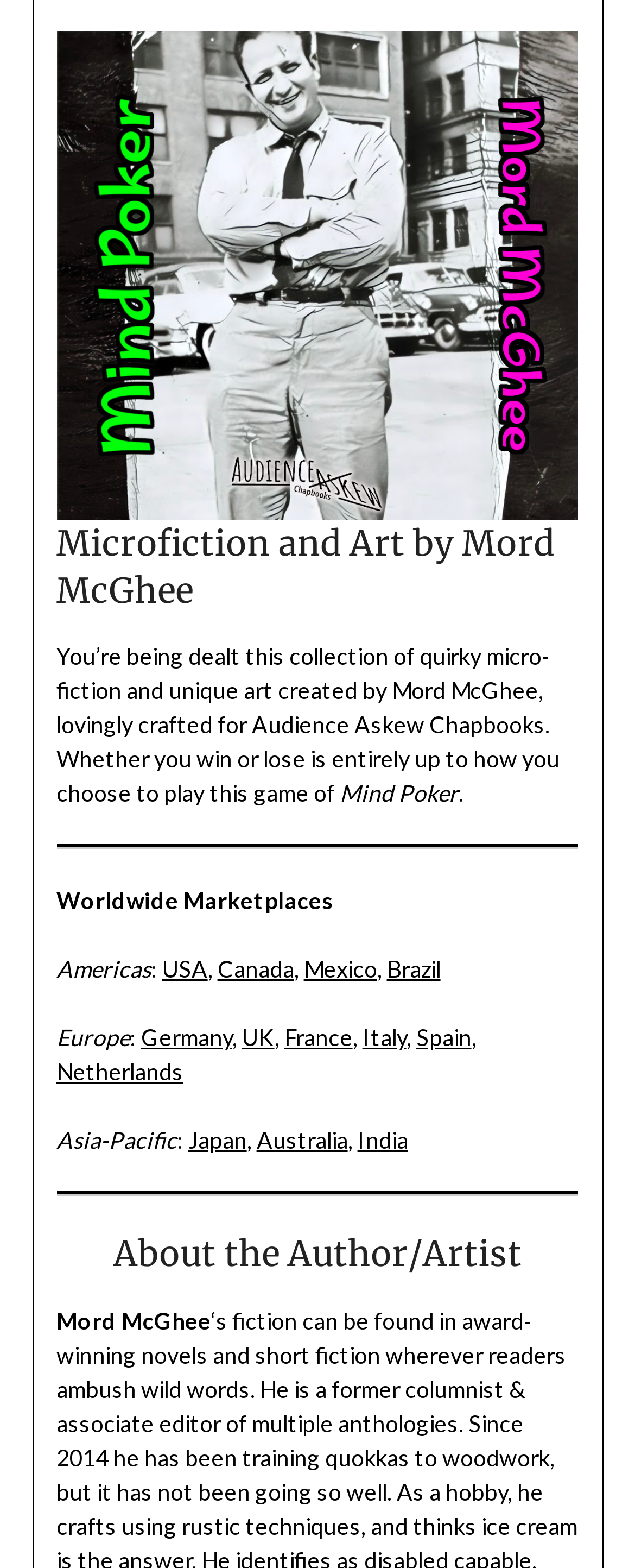Identify the coordinates of the bounding box for the element described below: "Support Team". Return the coordinates as four float numbers between 0 and 1: [left, top, right, bottom].

None